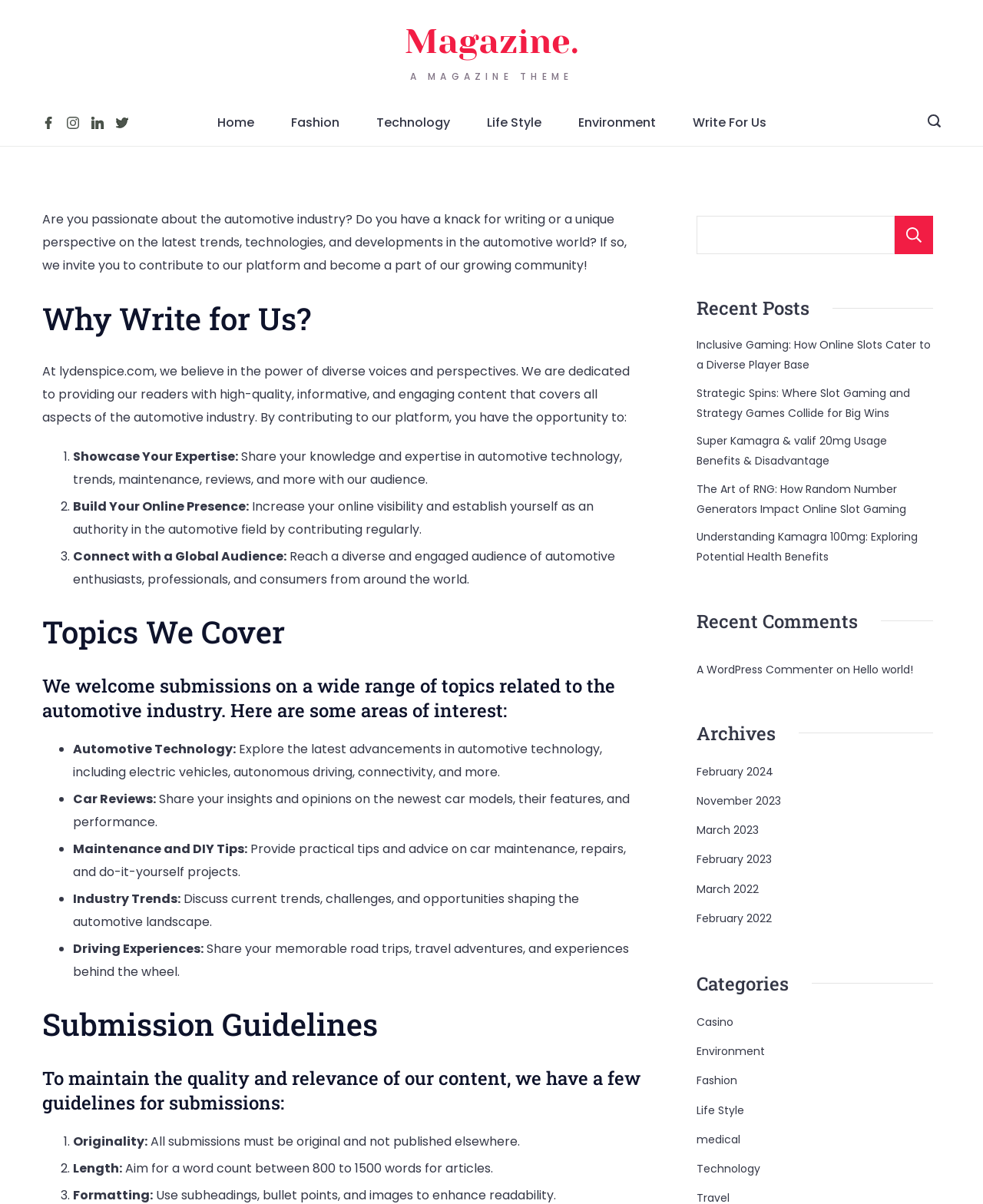Determine the bounding box coordinates of the target area to click to execute the following instruction: "Enter your name in the input field."

None